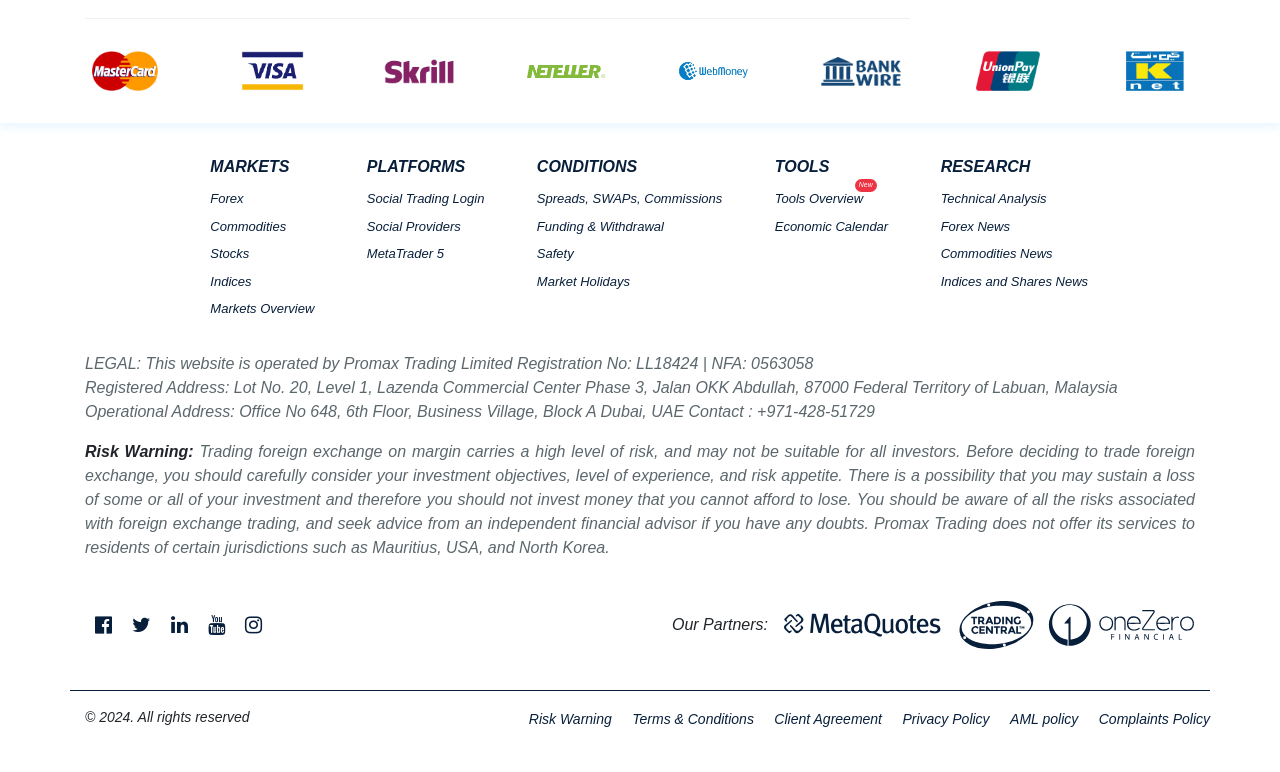Find and provide the bounding box coordinates for the UI element described here: "Indices and Shares News". The coordinates should be given as four float numbers between 0 and 1: [left, top, right, bottom].

[0.735, 0.352, 0.85, 0.377]